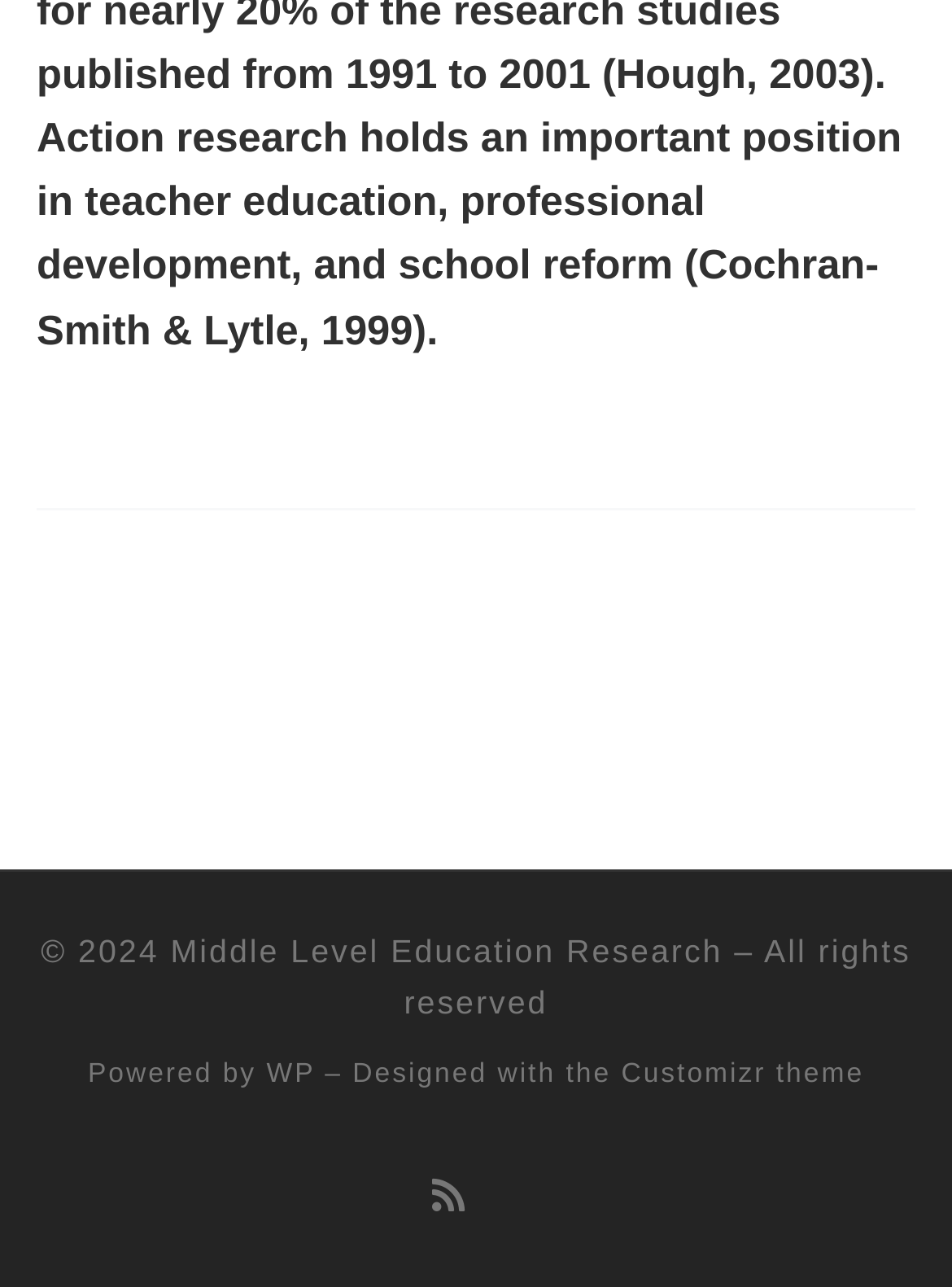Based on the description "Middle Level Education Research", find the bounding box of the specified UI element.

[0.179, 0.725, 0.759, 0.753]